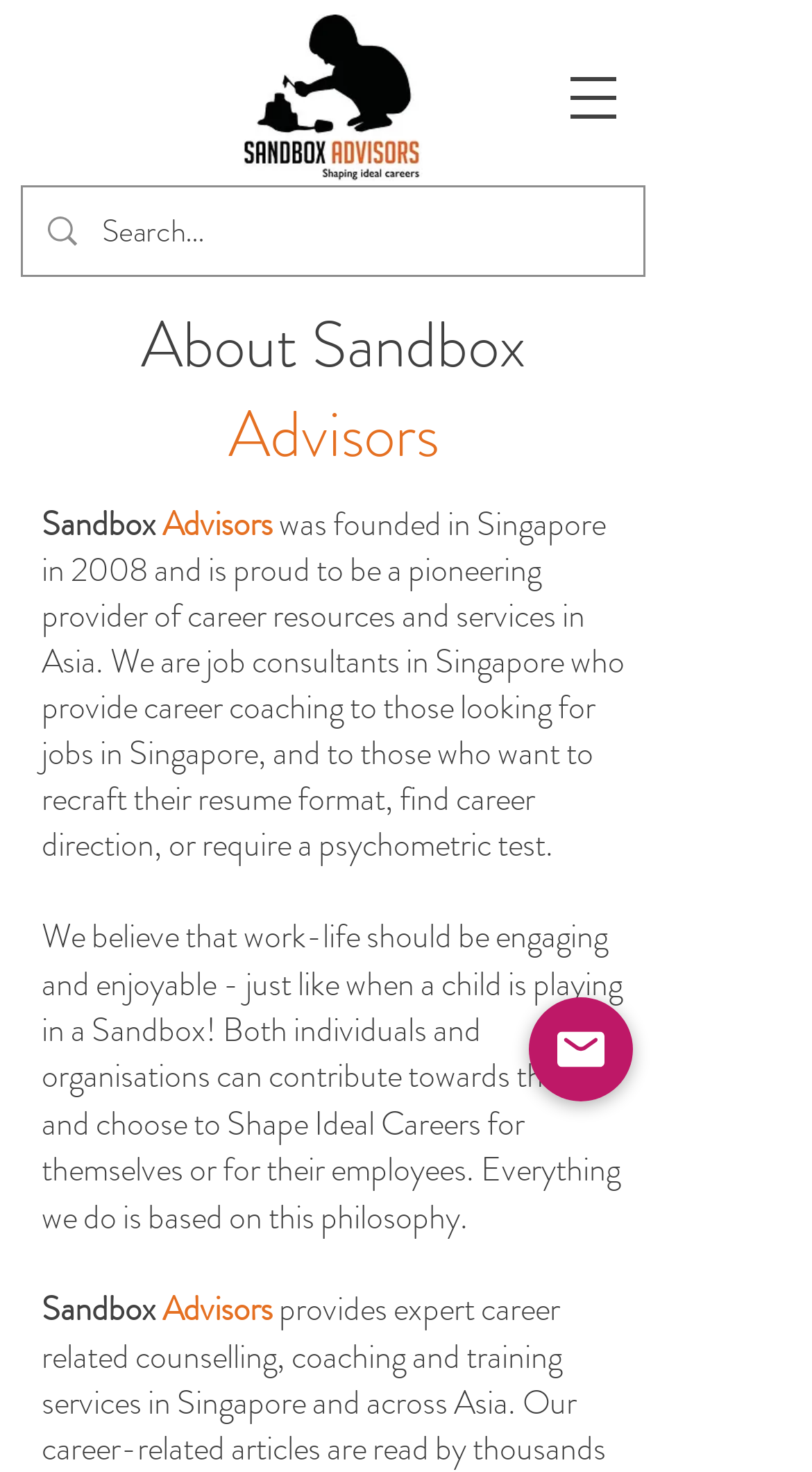Using the description: "aria-label="Open navigation menu"", determine the UI element's bounding box coordinates. Ensure the coordinates are in the format of four float numbers between 0 and 1, i.e., [left, top, right, bottom].

[0.667, 0.031, 0.795, 0.102]